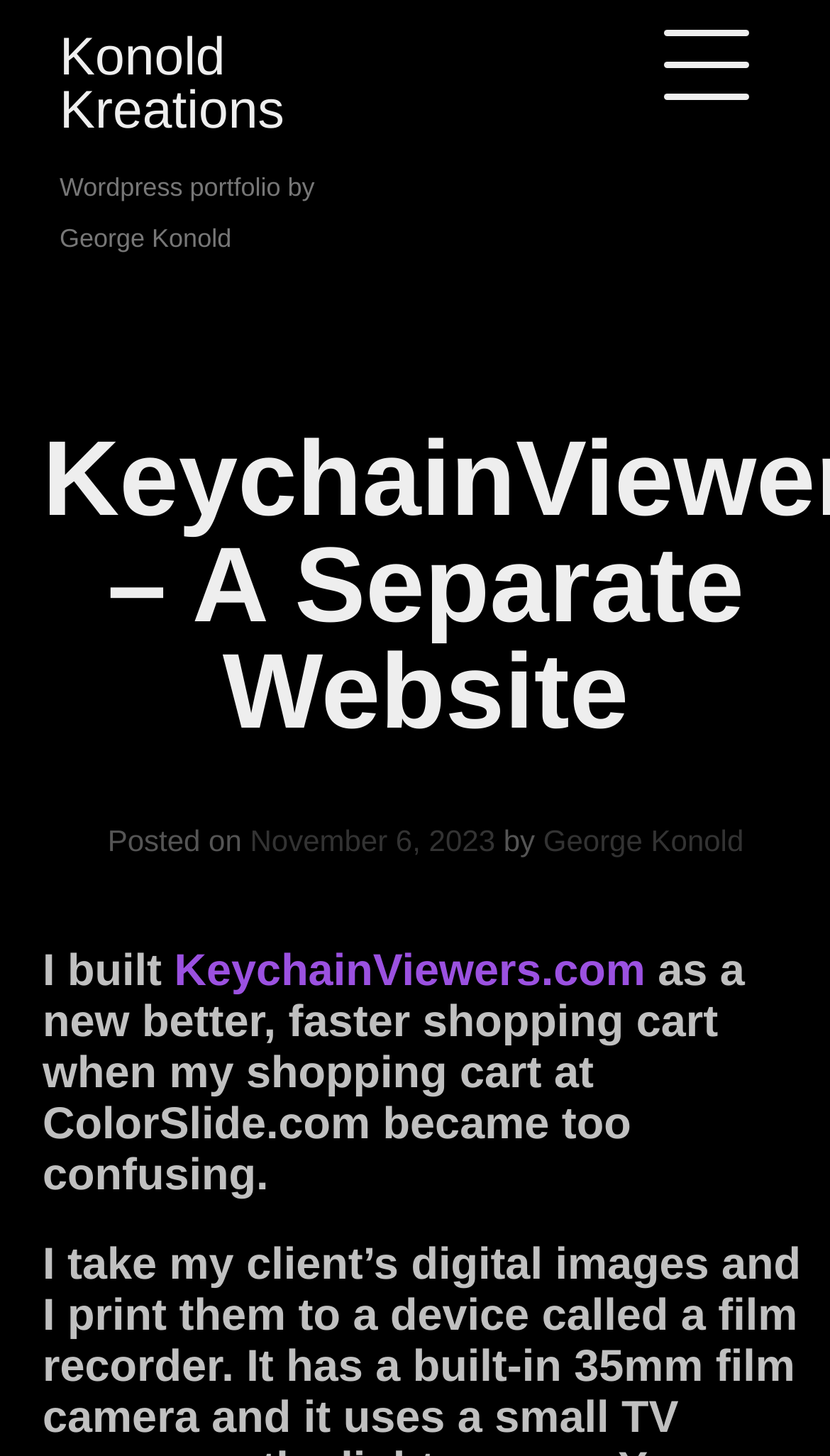What is the relationship between KeychainViewers.com and Konold Kreations?
Refer to the screenshot and respond with a concise word or phrase.

Konold Kreations is the owner